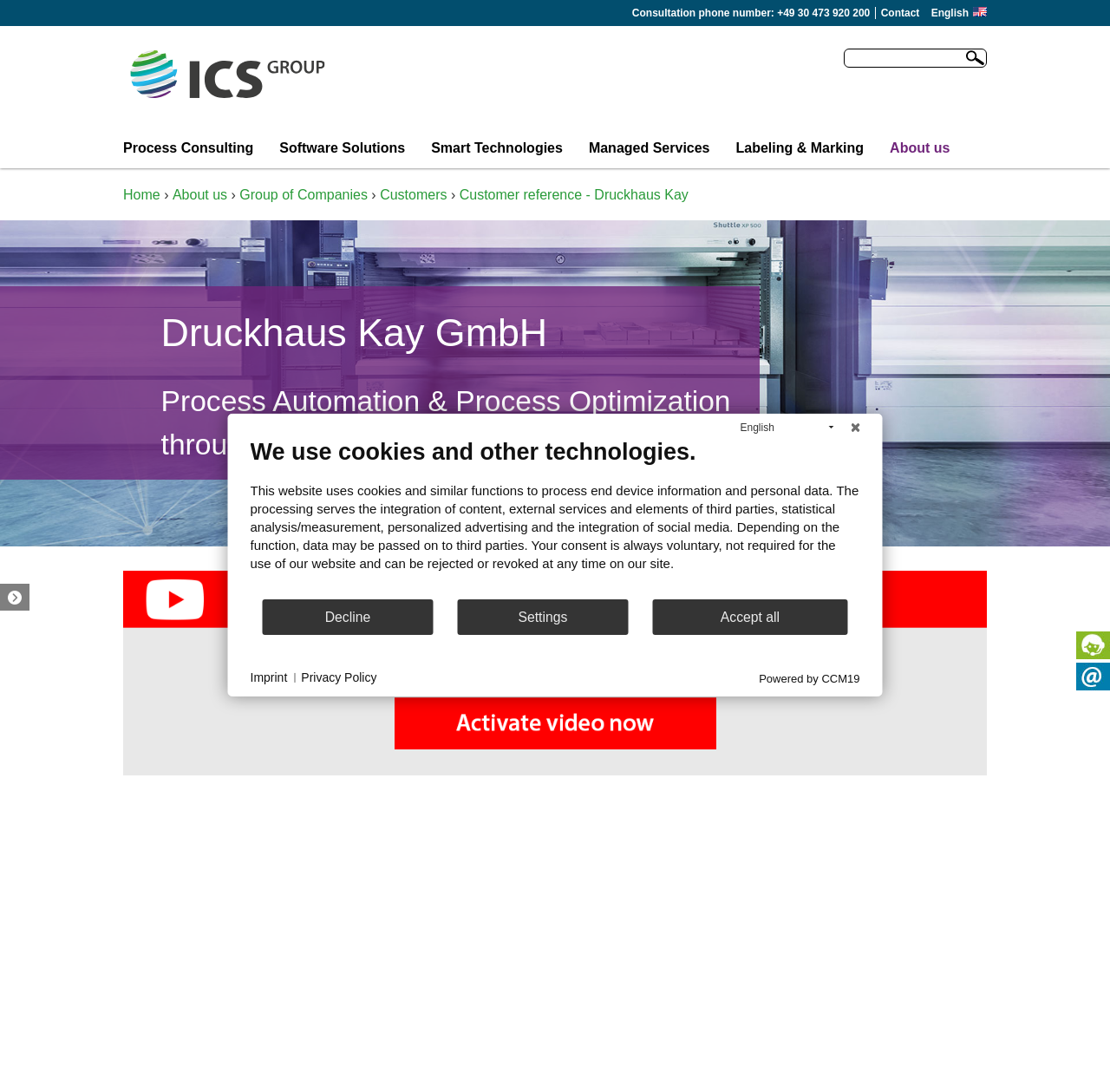Identify the text that serves as the heading for the webpage and generate it.

Druckhaus Kay GmbH